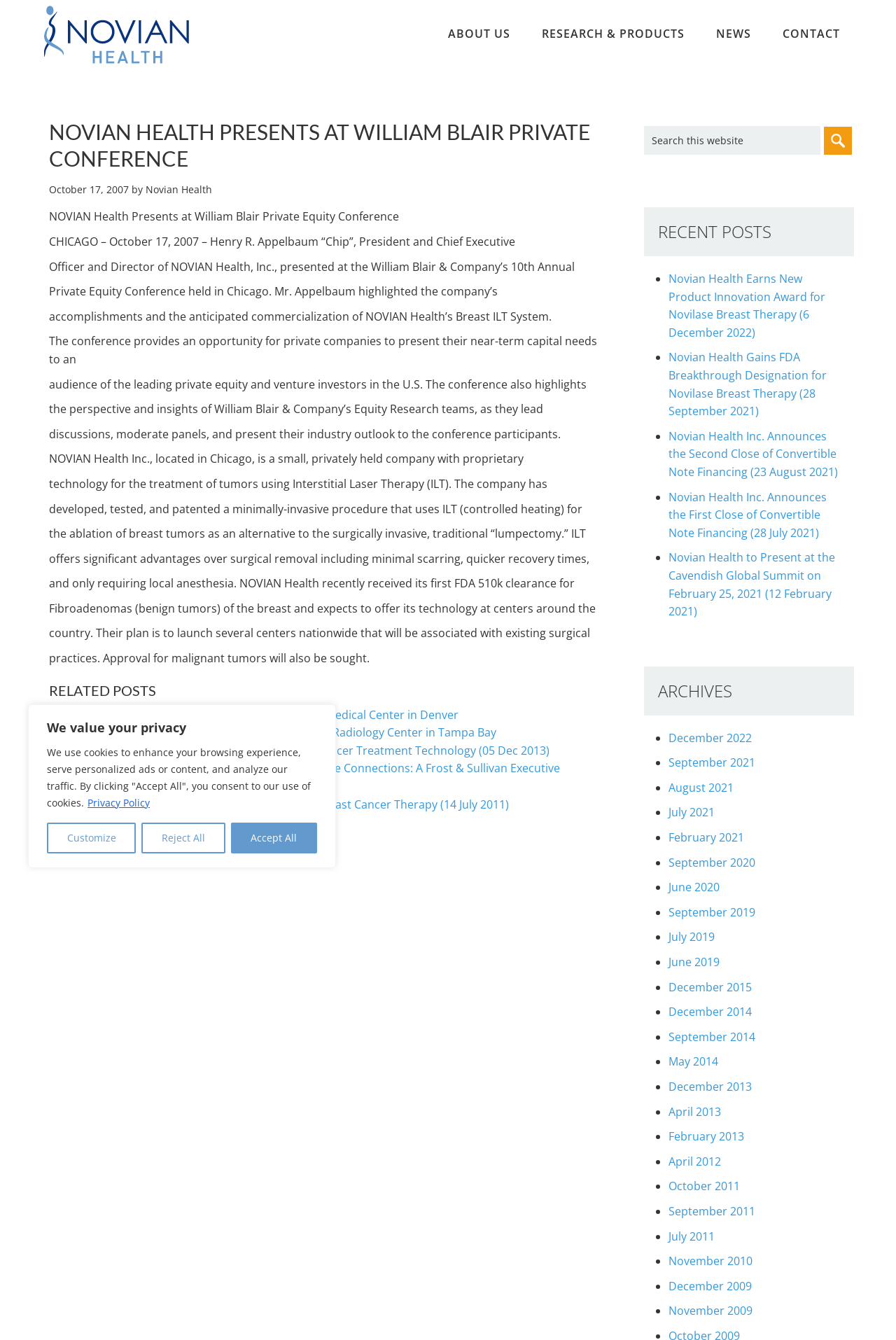Indicate the bounding box coordinates of the element that needs to be clicked to satisfy the following instruction: "search this website". The coordinates should be four float numbers between 0 and 1, i.e., [left, top, right, bottom].

[0.719, 0.094, 0.916, 0.115]